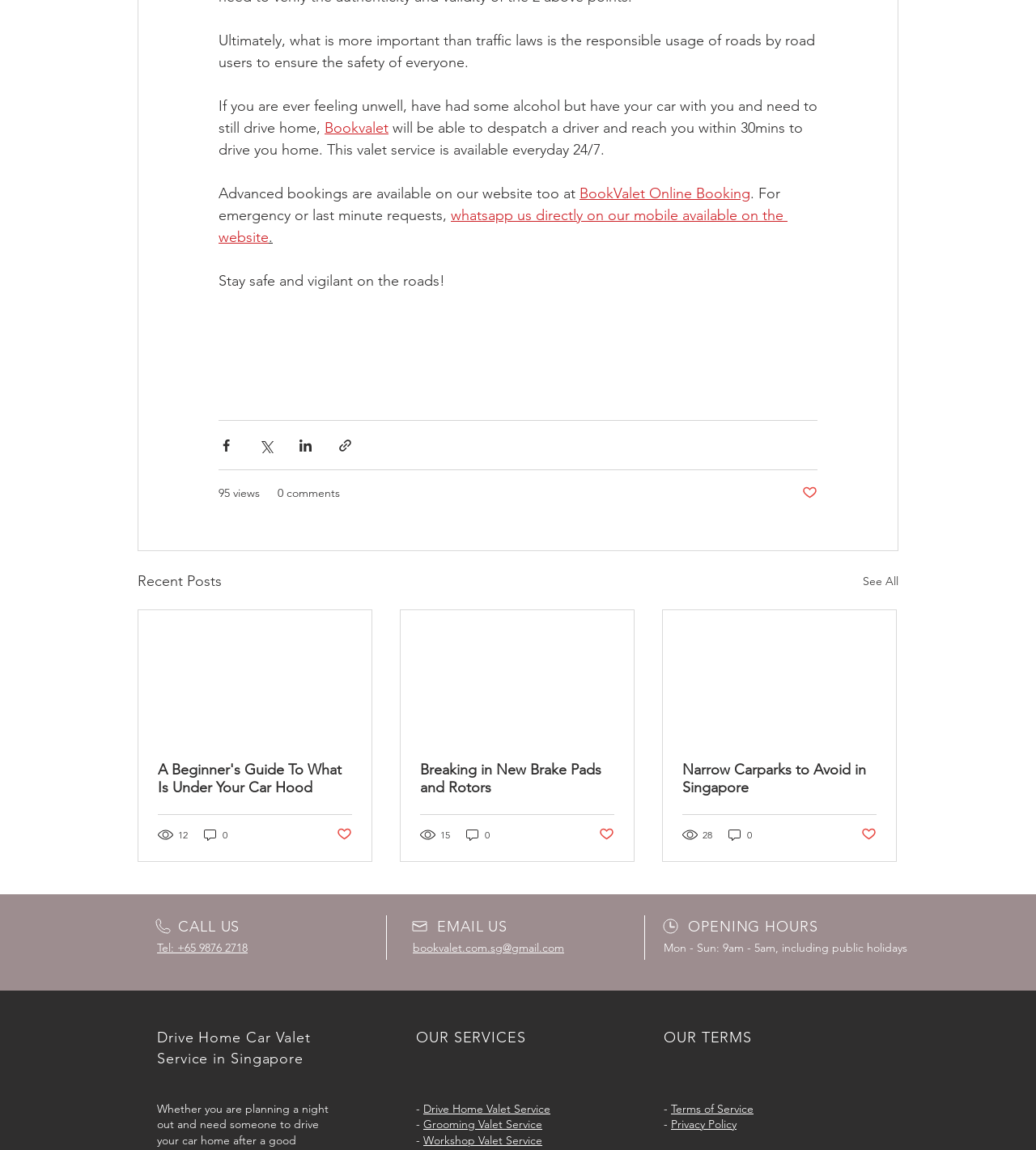What type of posts are displayed on the webpage?
We need a detailed and meticulous answer to the question.

The webpage has a section titled 'Recent Posts' that displays a list of articles or blog posts related to cars and driving. Each post has a title, a brief description, and metrics such as views and comments. Users can click on the posts to read more about the topics.